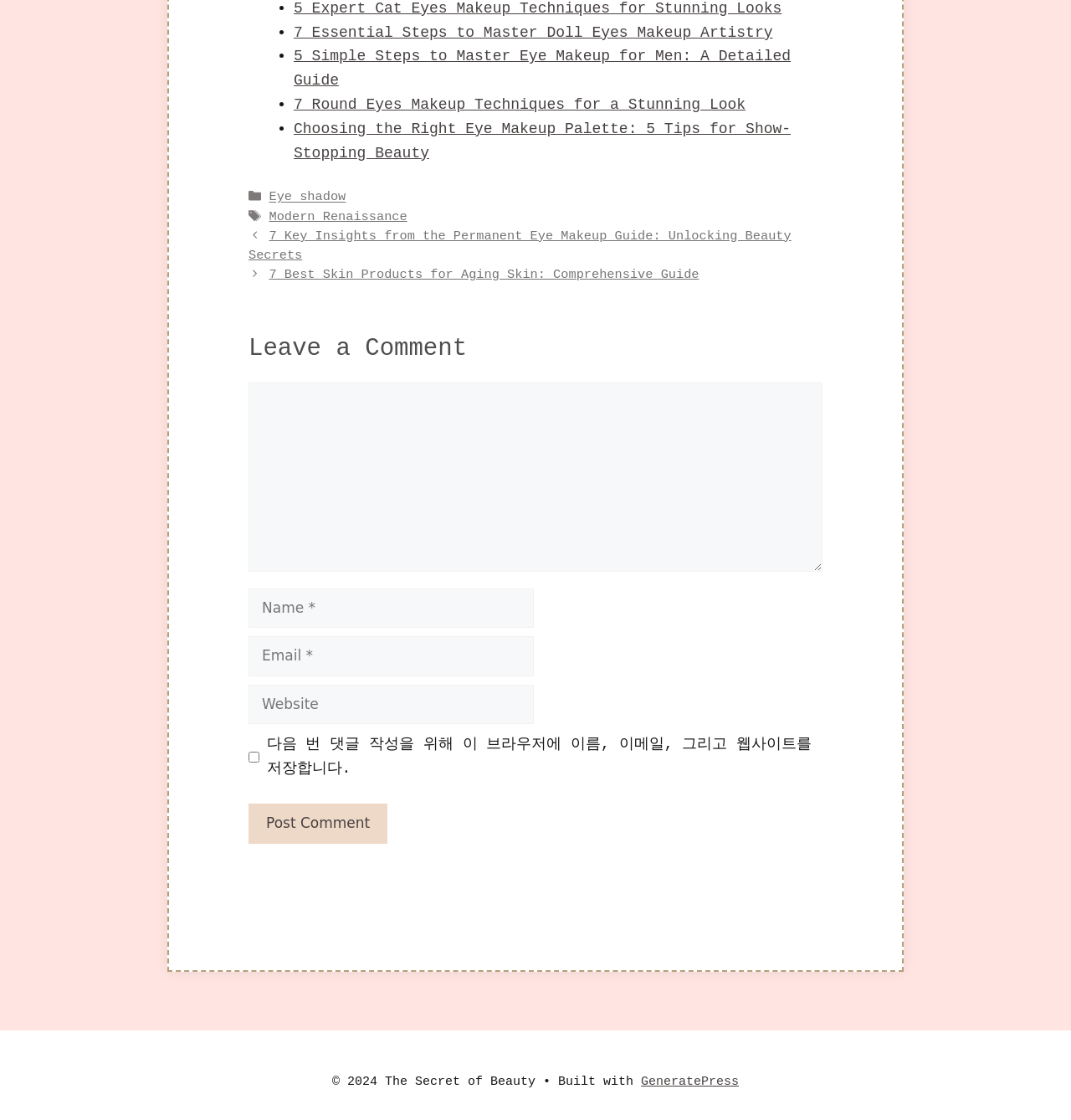Use a single word or phrase to answer the question:
What is the theme of the webpage?

Beauty